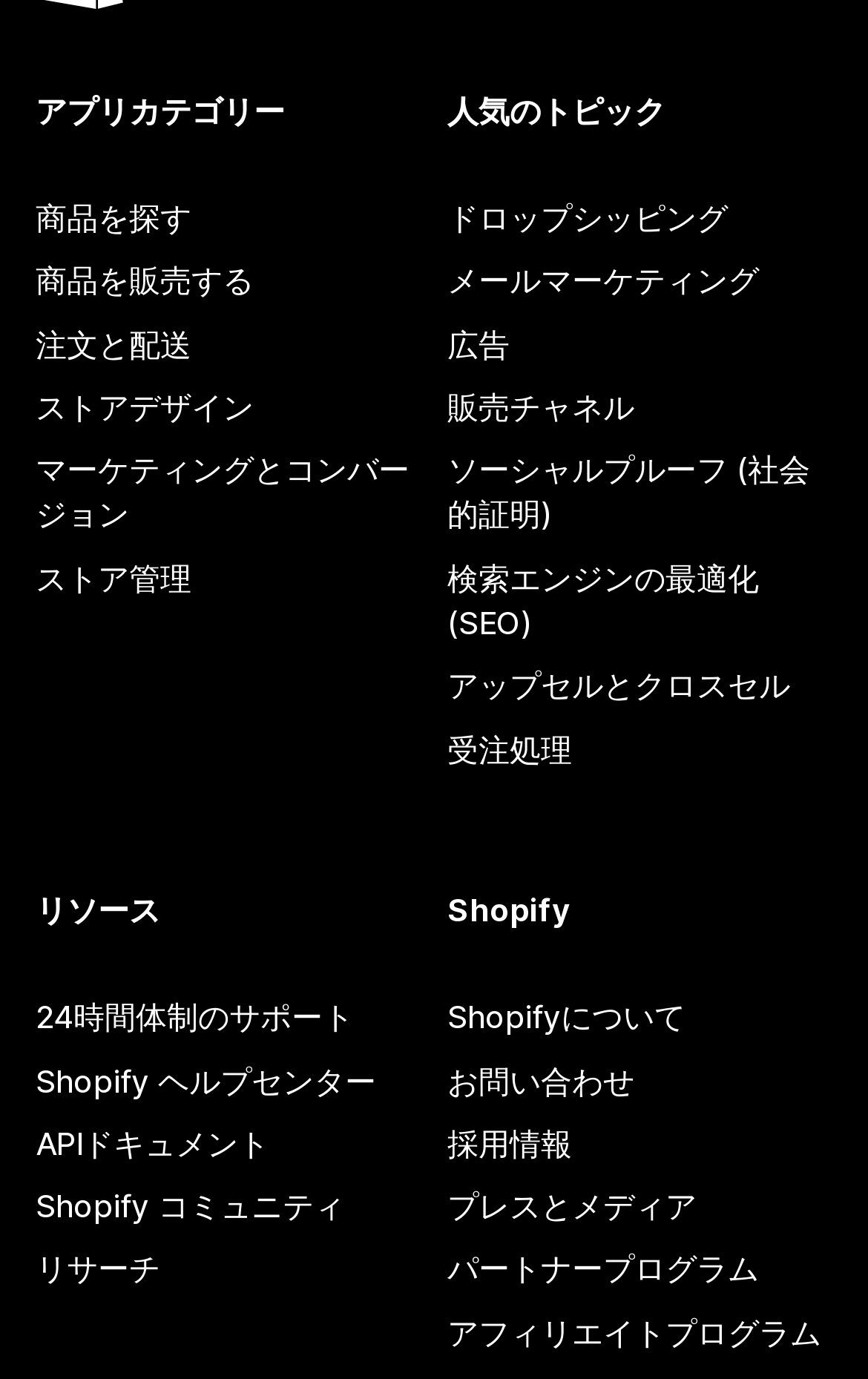Please mark the clickable region by giving the bounding box coordinates needed to complete this instruction: "Contact via email".

None